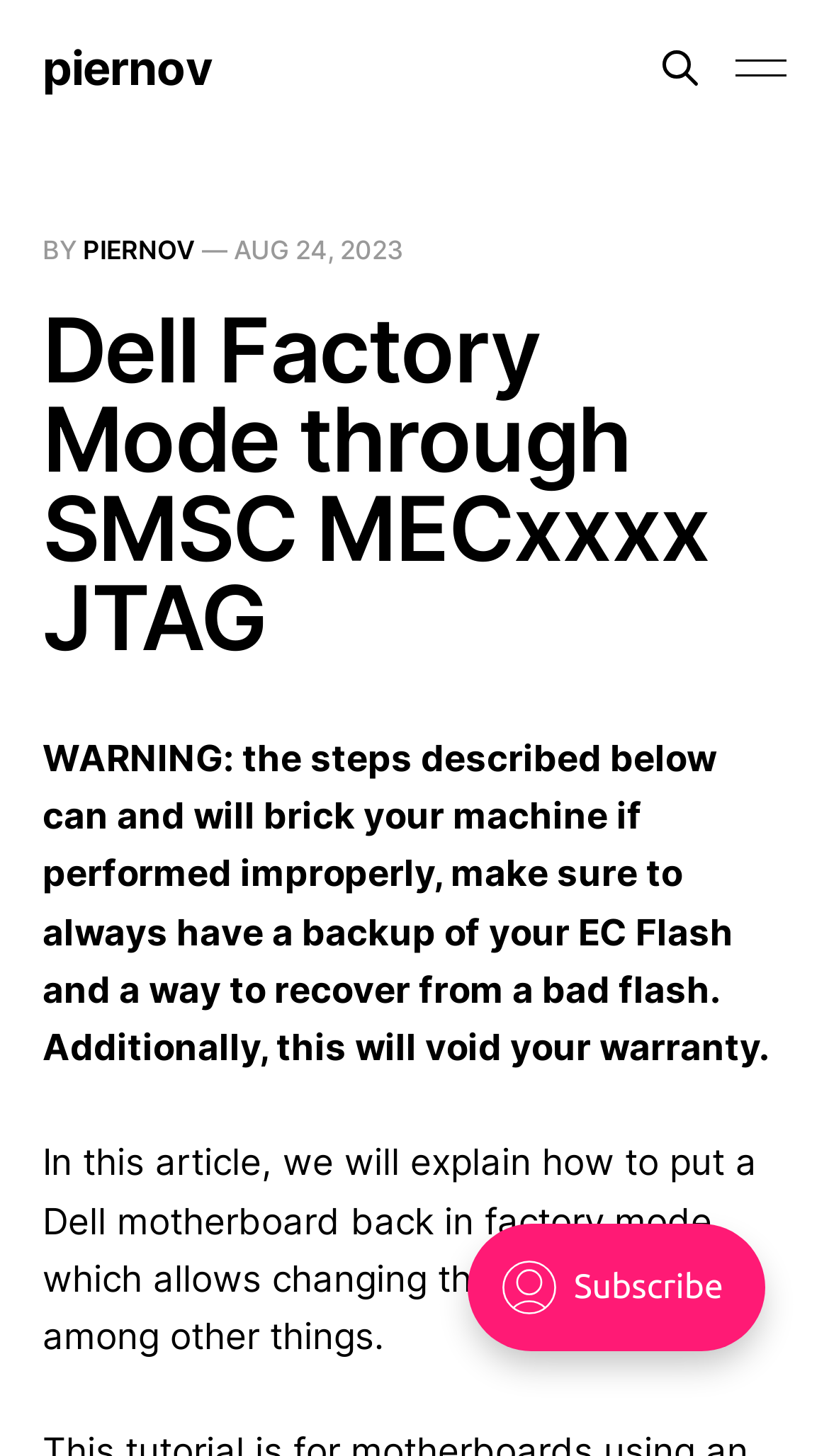Identify and provide the title of the webpage.

Dell Factory Mode through SMSC MECxxxx JTAG